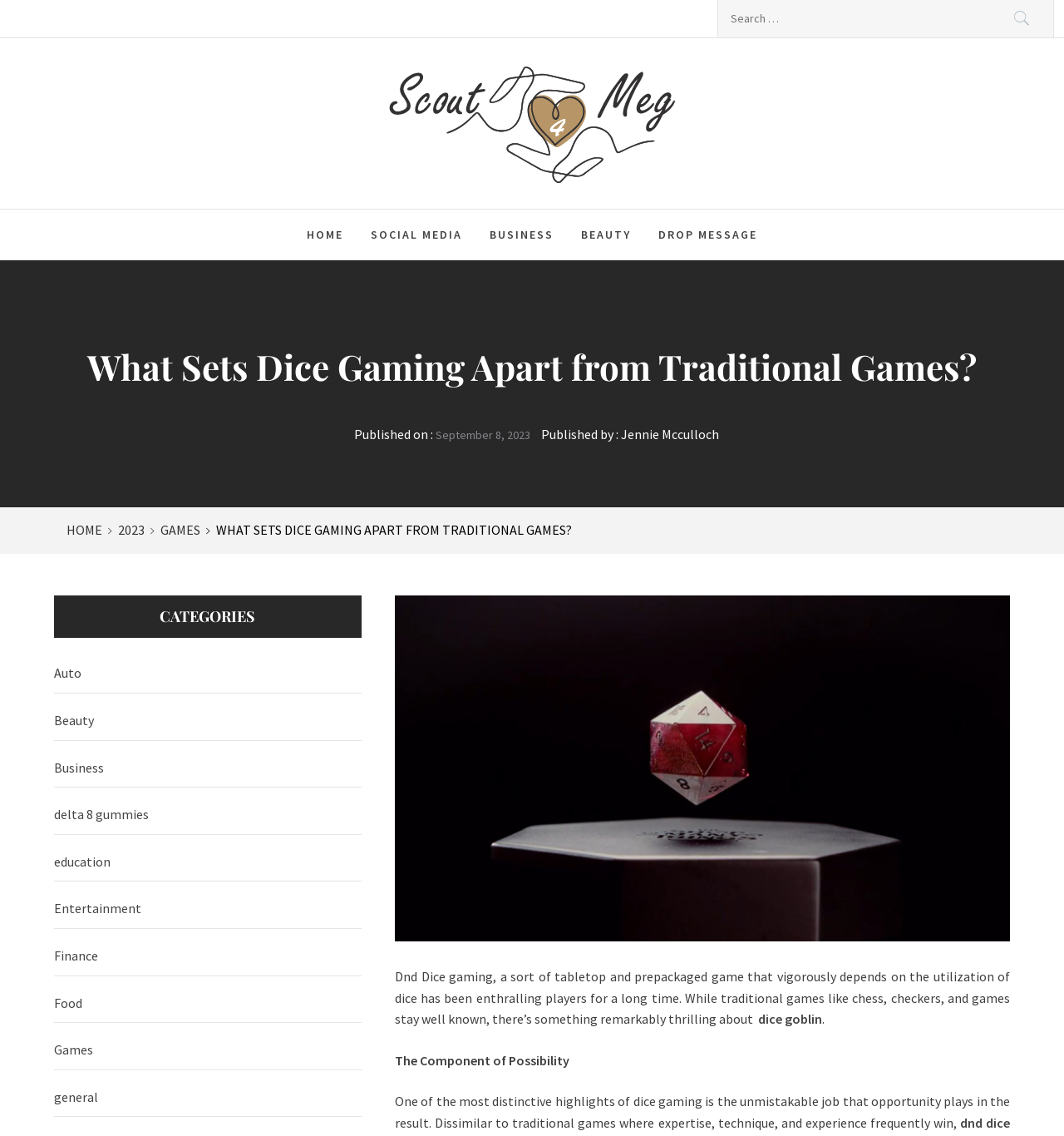Locate the bounding box coordinates of the area where you should click to accomplish the instruction: "view all recipes".

None